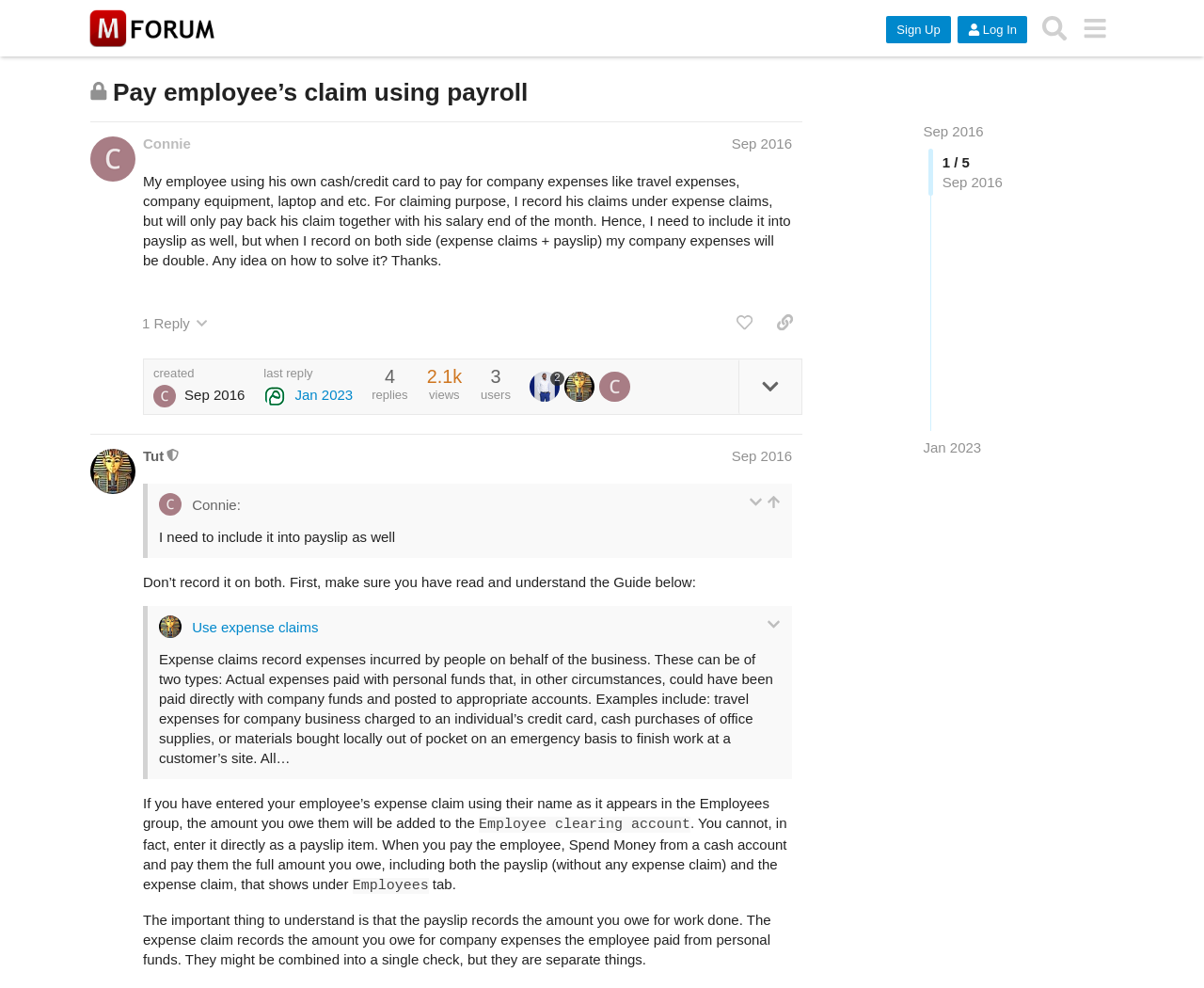Identify the bounding box coordinates of the section to be clicked to complete the task described by the following instruction: "Like this post". The coordinates should be four float numbers between 0 and 1, formatted as [left, top, right, bottom].

[0.604, 0.31, 0.633, 0.343]